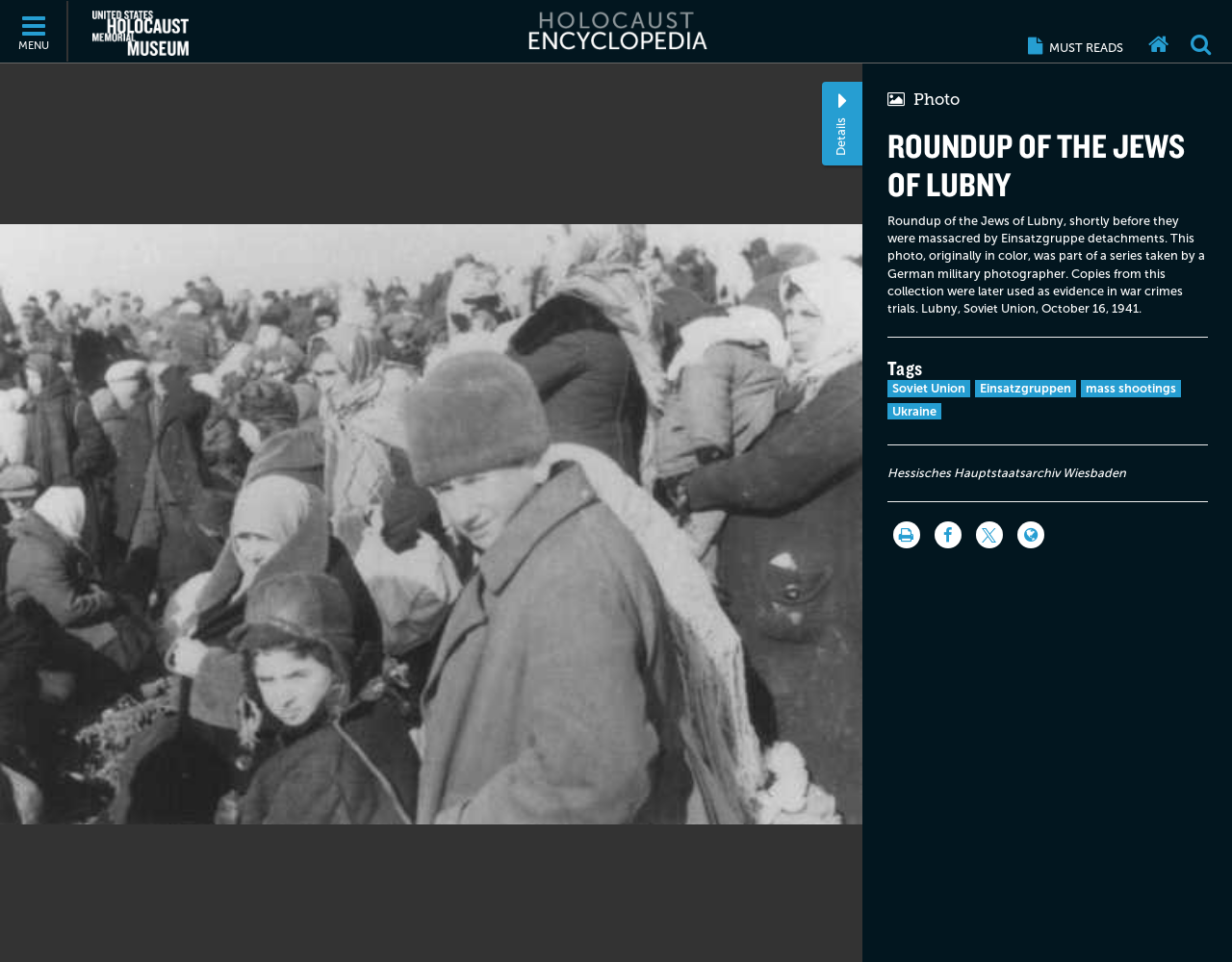Identify the bounding box of the HTML element described here: "aria-label="Share on Facebook"". Provide the coordinates as four float numbers between 0 and 1: [left, top, right, bottom].

[0.758, 0.542, 0.78, 0.57]